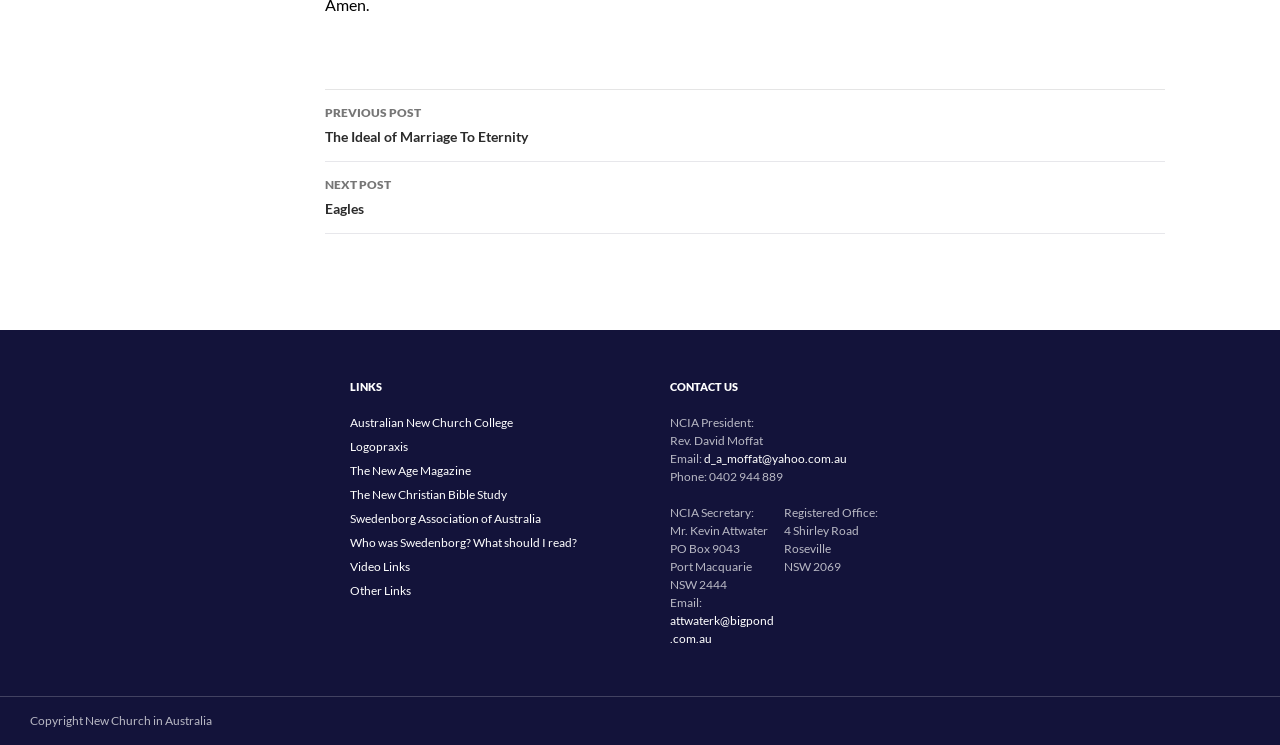Please identify the bounding box coordinates of the element's region that needs to be clicked to fulfill the following instruction: "visit Video Links". The bounding box coordinates should consist of four float numbers between 0 and 1, i.e., [left, top, right, bottom].

[0.273, 0.75, 0.32, 0.77]